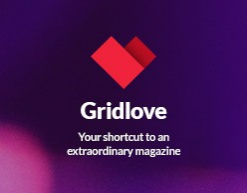What is the purpose of the Gridlove theme?
Using the details shown in the screenshot, provide a comprehensive answer to the question.

The tagline 'Your shortcut to an extraordinary magazine' emphasizes the theme's purpose, promising users an easy and efficient way to create stunning magazine-style websites.